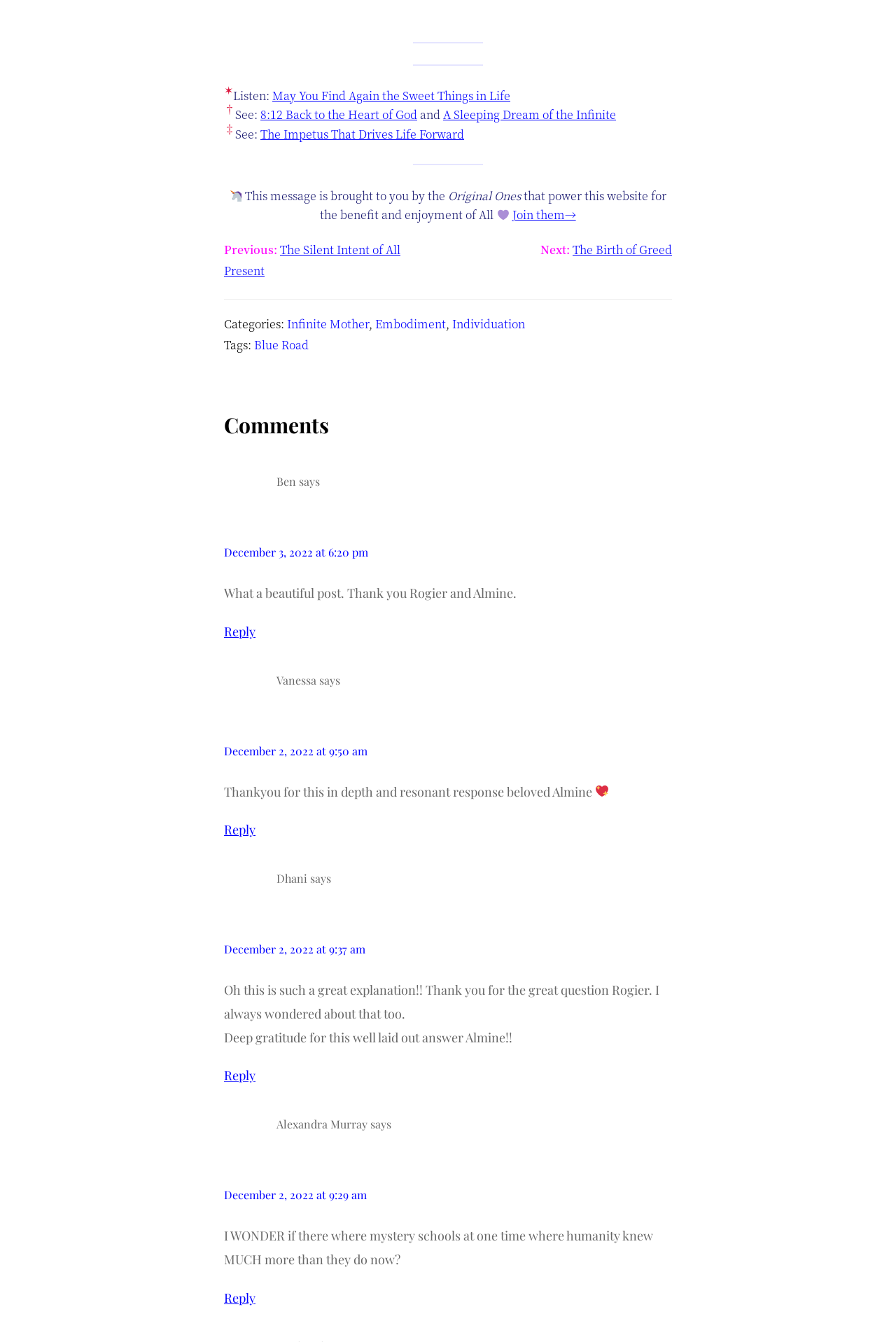Please answer the following question using a single word or phrase: 
What is the category of the post?

Infinite Mother, Embodiment, Individuation